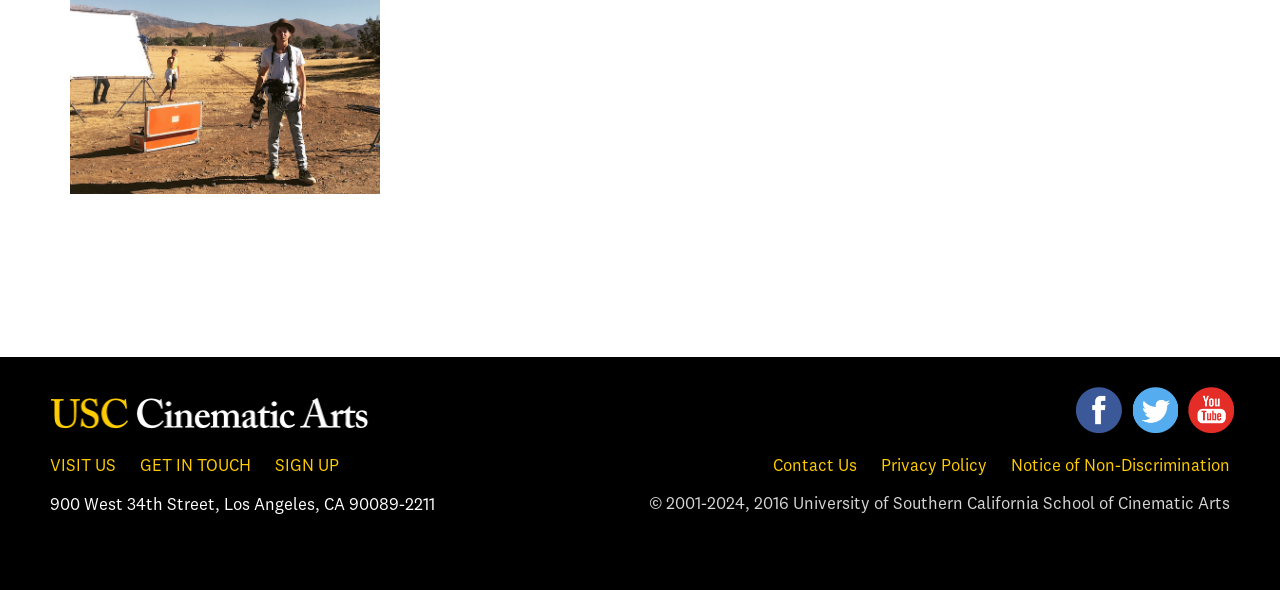Pinpoint the bounding box coordinates of the area that must be clicked to complete this instruction: "Get in touch with the university".

[0.109, 0.776, 0.196, 0.805]